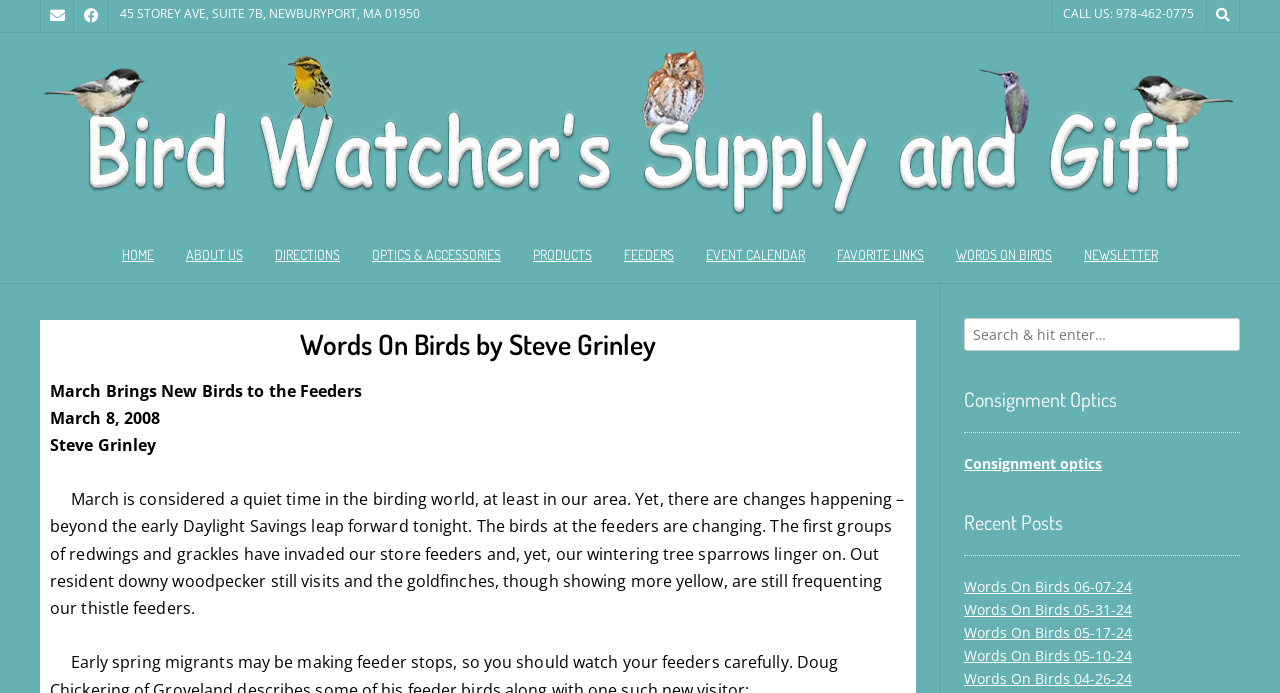Could you determine the bounding box coordinates of the clickable element to complete the instruction: "View Consignment Optics"? Provide the coordinates as four float numbers between 0 and 1, i.e., [left, top, right, bottom].

[0.753, 0.654, 0.861, 0.682]